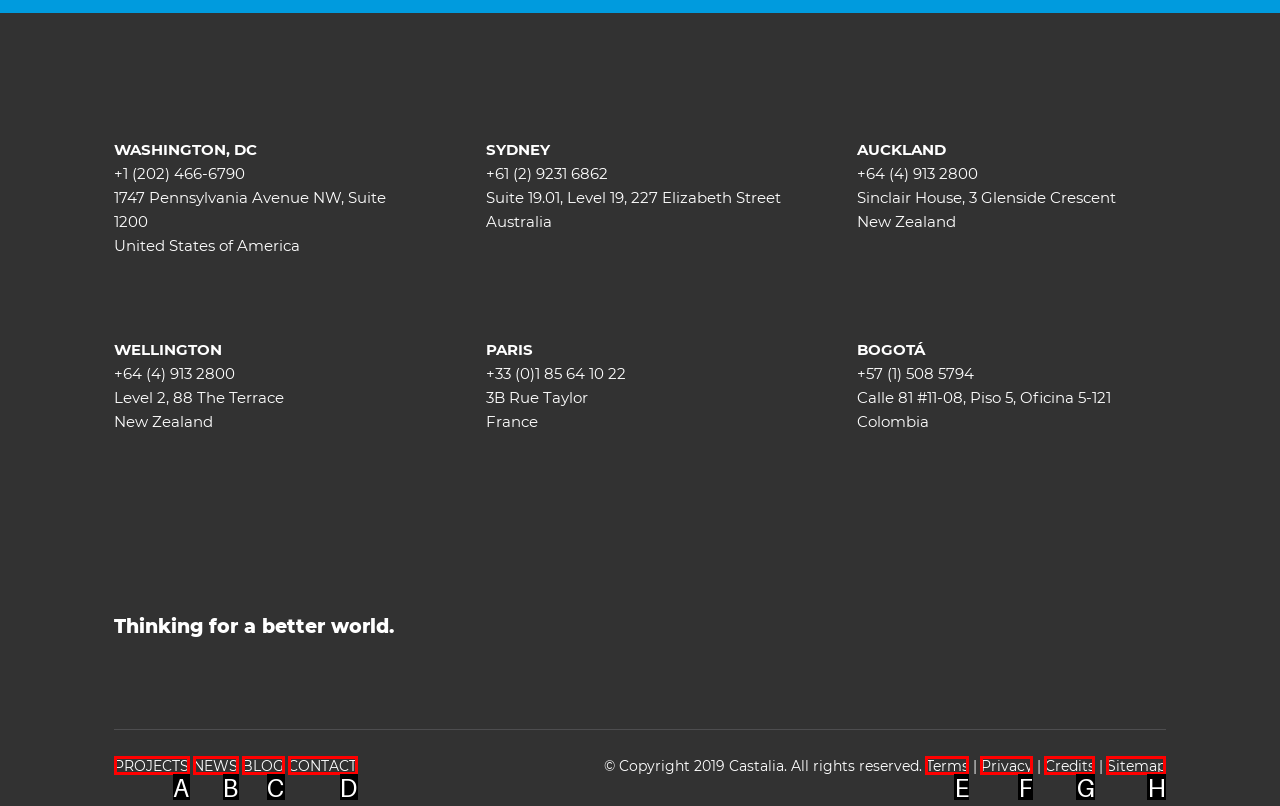Given the description: CONTACT, identify the matching option. Answer with the corresponding letter.

D